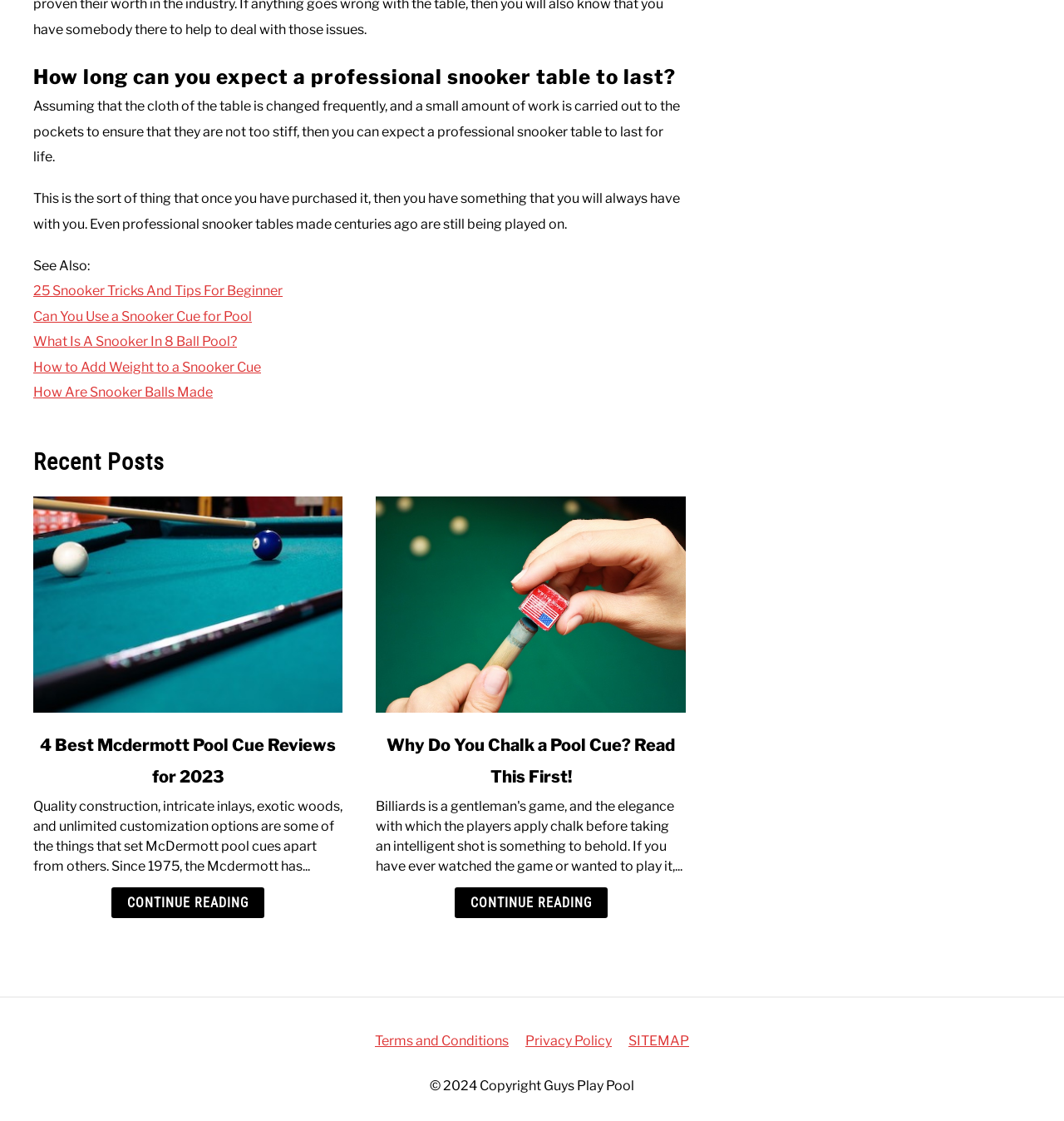Locate the bounding box of the UI element defined by this description: "Ruby Lavender Quartz™ Wands". The coordinates should be given as four float numbers between 0 and 1, formatted as [left, top, right, bottom].

None